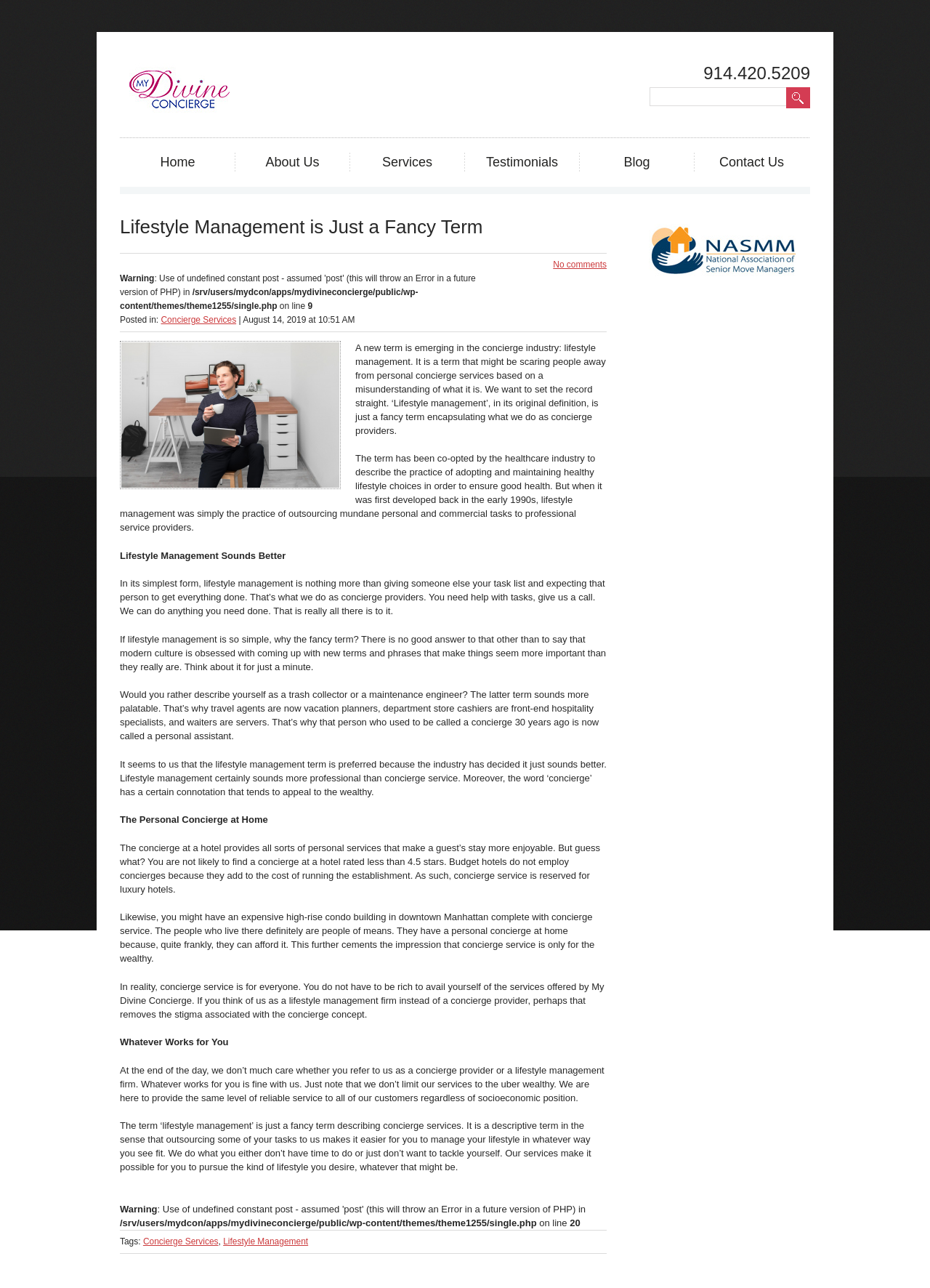Identify the bounding box coordinates for the UI element described as follows: Services. Use the format (top-left x, top-left y, bottom-right x, bottom-right y) and ensure all values are floating point numbers between 0 and 1.

[0.376, 0.108, 0.5, 0.143]